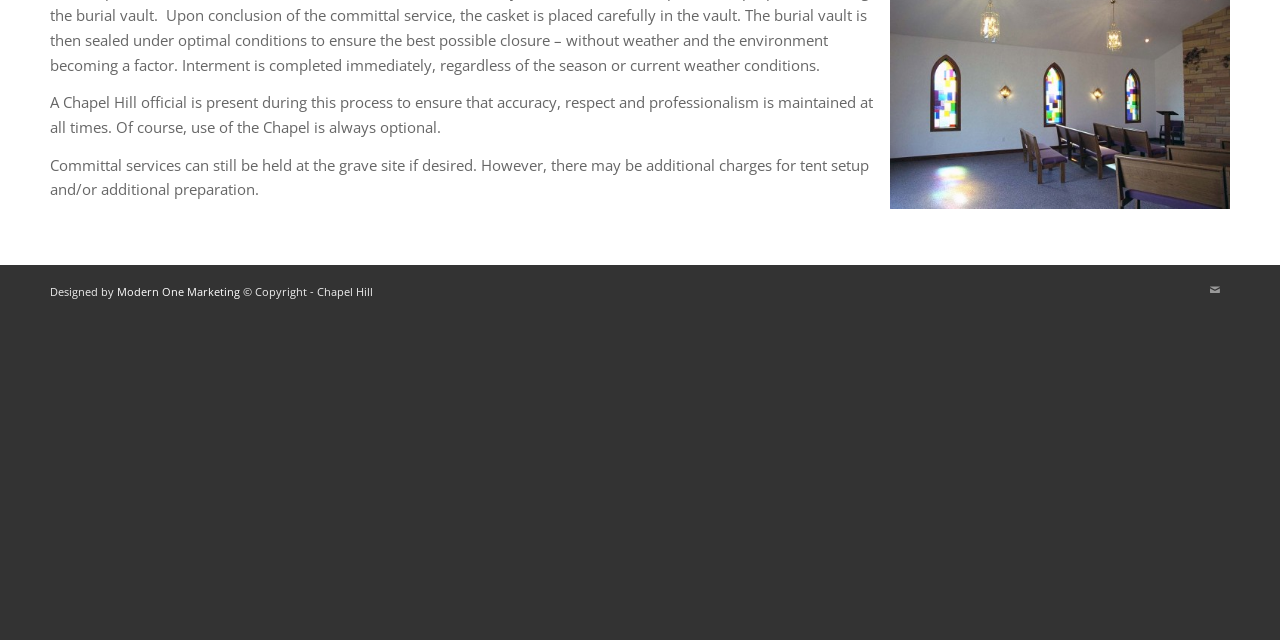Identify the bounding box for the given UI element using the description provided. Coordinates should be in the format (top-left x, top-left y, bottom-right x, bottom-right y) and must be between 0 and 1. Here is the description: Mail

[0.938, 0.43, 0.961, 0.476]